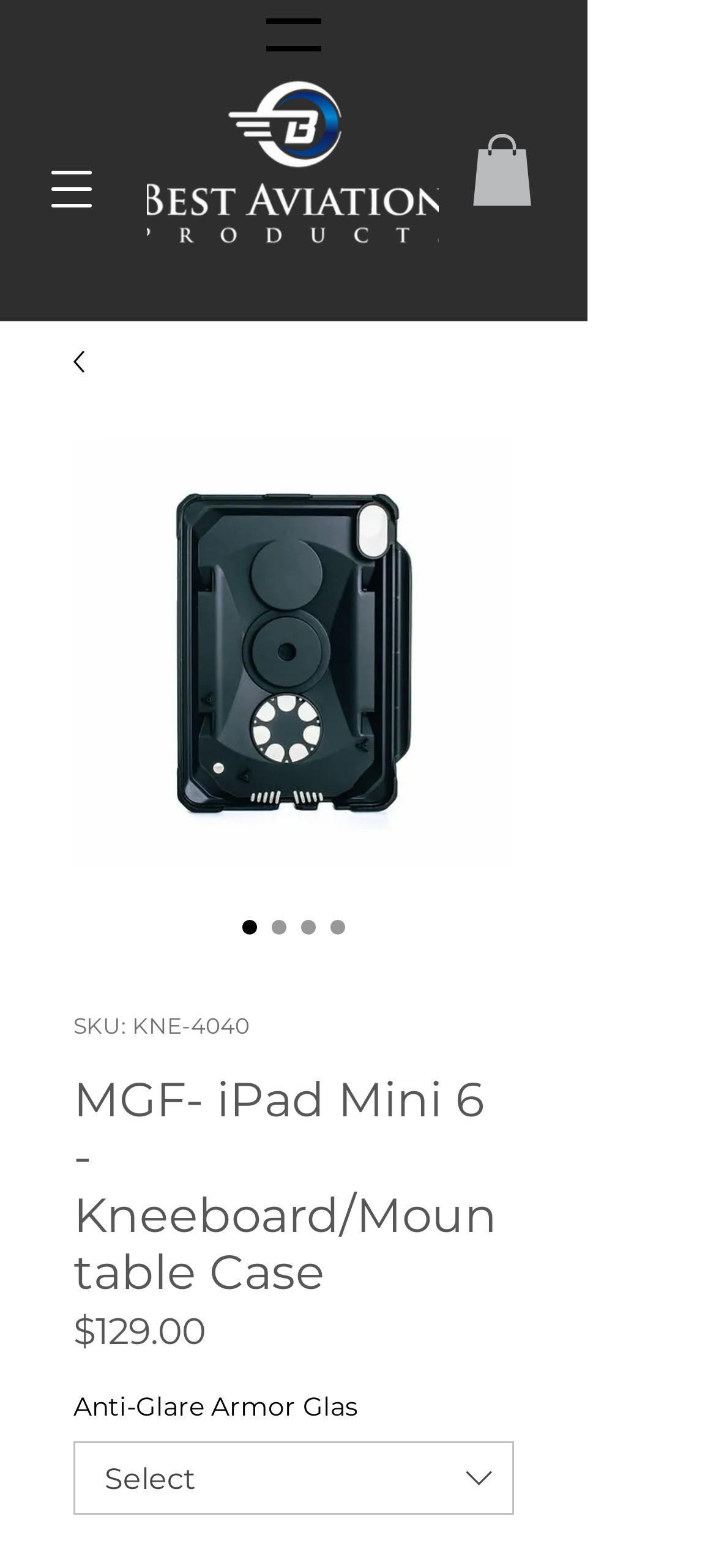Answer the question with a single word or phrase: 
Is the 'MGF- iPad Mini 6 - Kneeboard/Mountable Case' radio button checked?

true